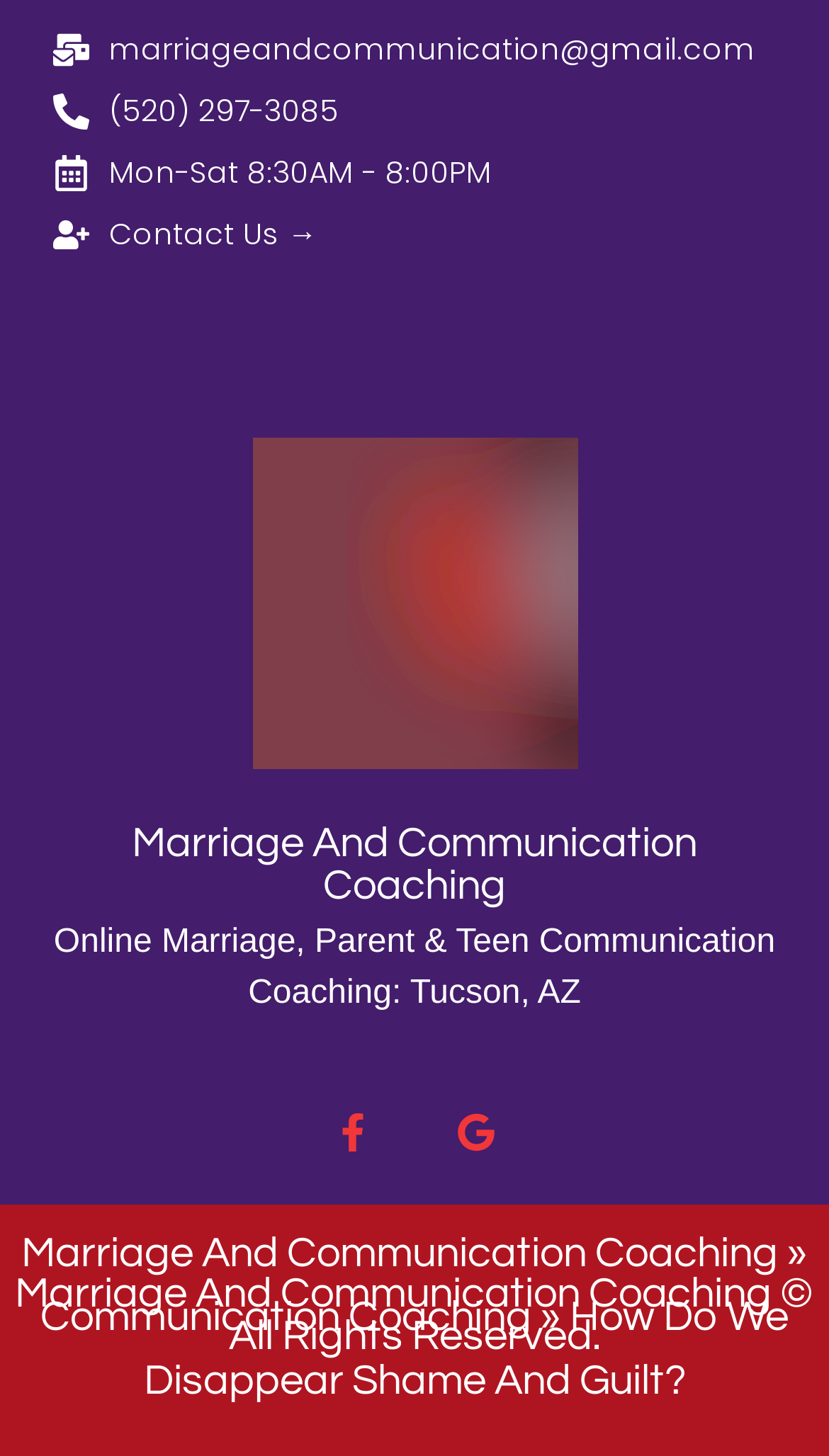What type of coaching is provided?
Please provide a single word or phrase in response based on the screenshot.

Marriage, Parent & Teen Communication Coaching